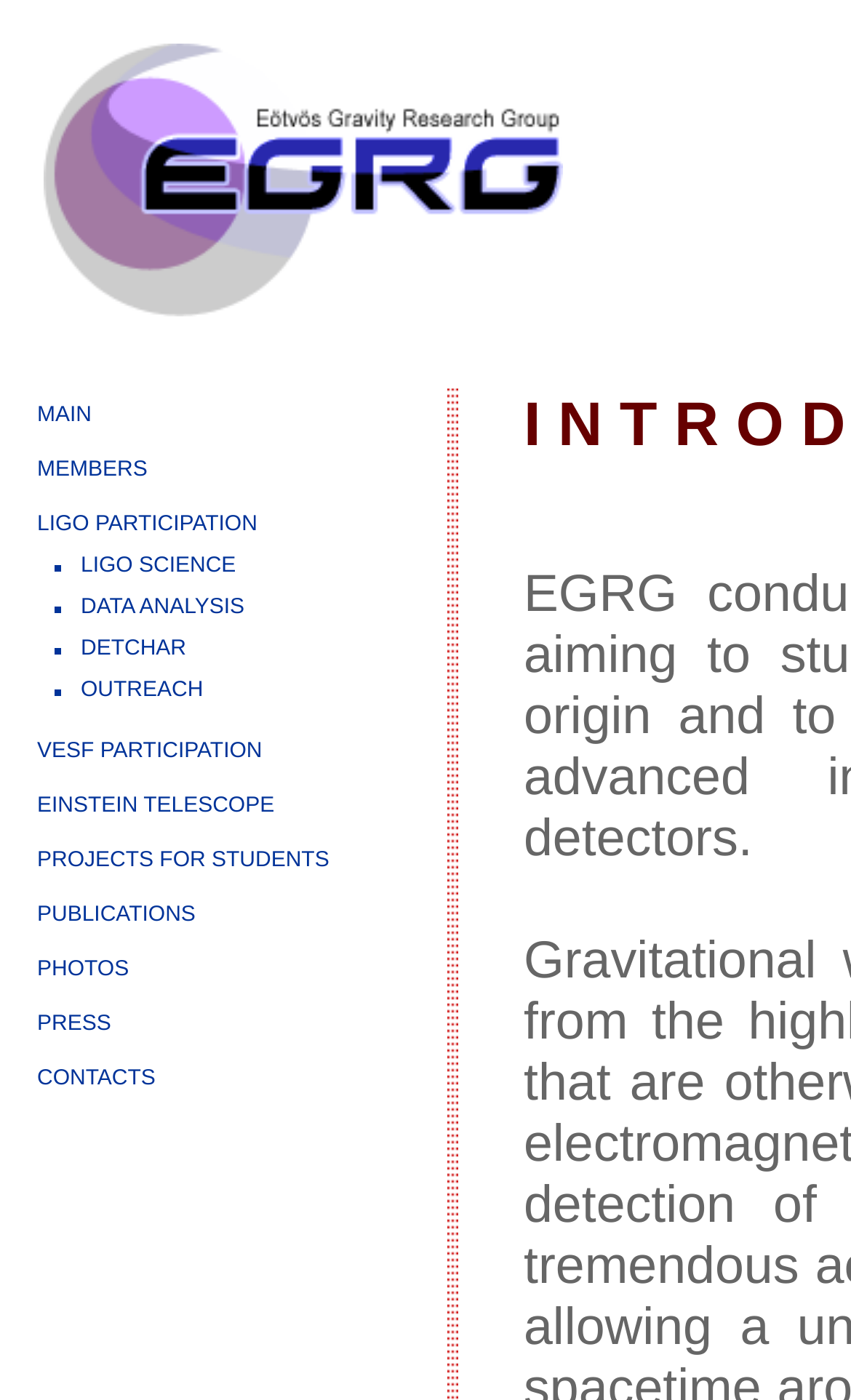Respond with a single word or short phrase to the following question: 
Is there an image on the webpage?

Yes